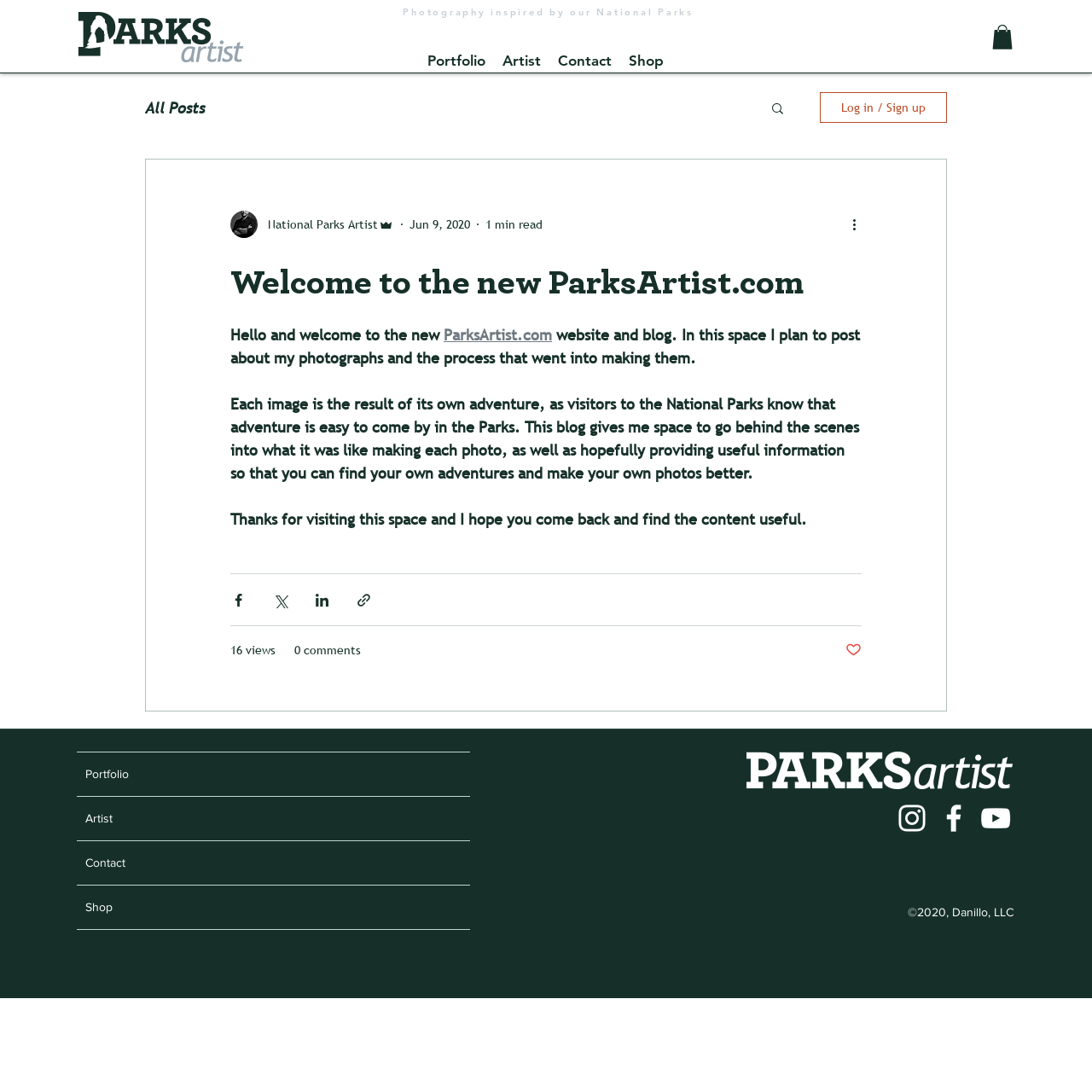Could you locate the bounding box coordinates for the section that should be clicked to accomplish this task: "Share the post via Facebook".

[0.211, 0.542, 0.226, 0.557]